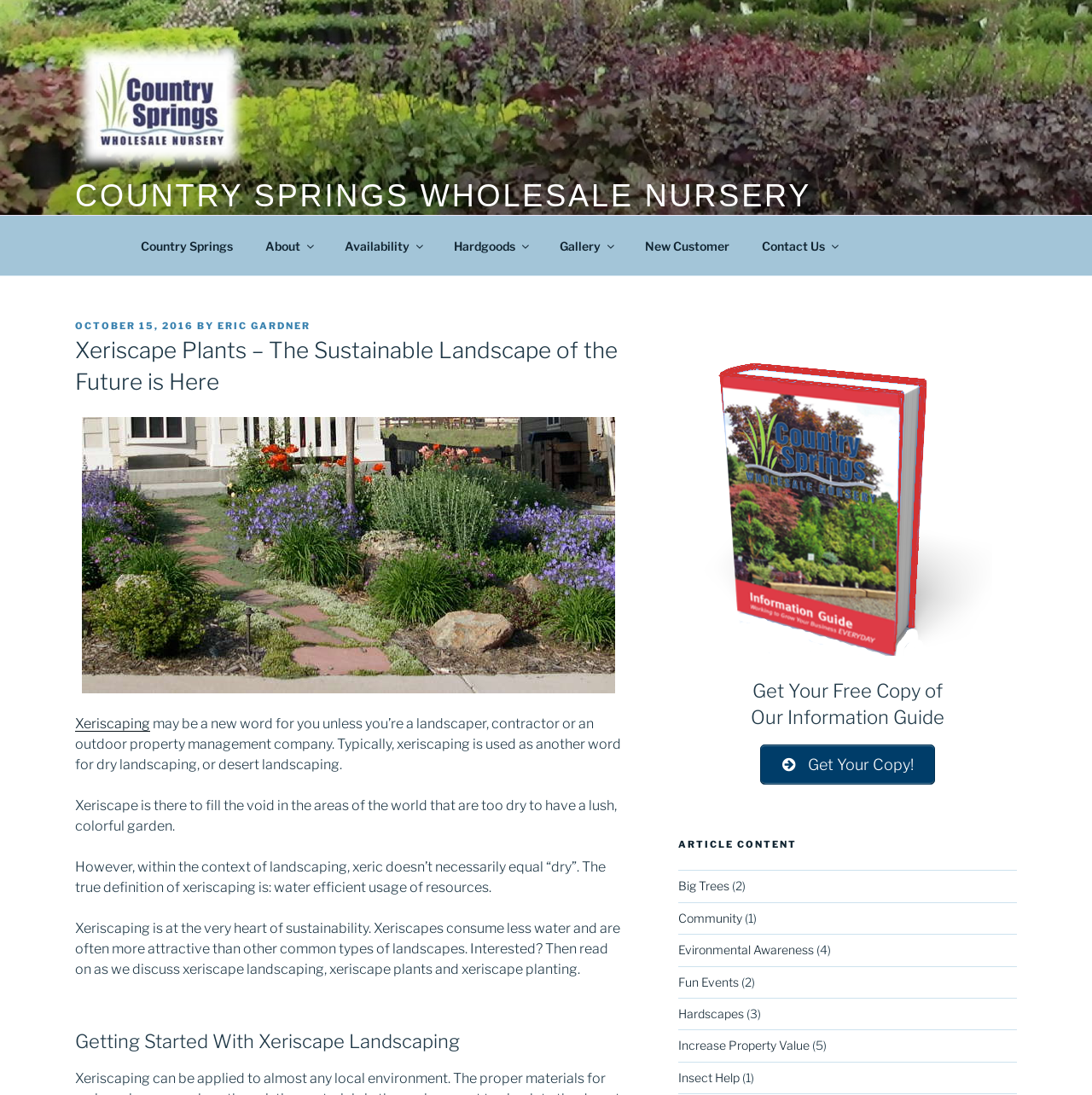Answer the question briefly using a single word or phrase: 
What is the topic of the article?

Xeriscape Landscaping